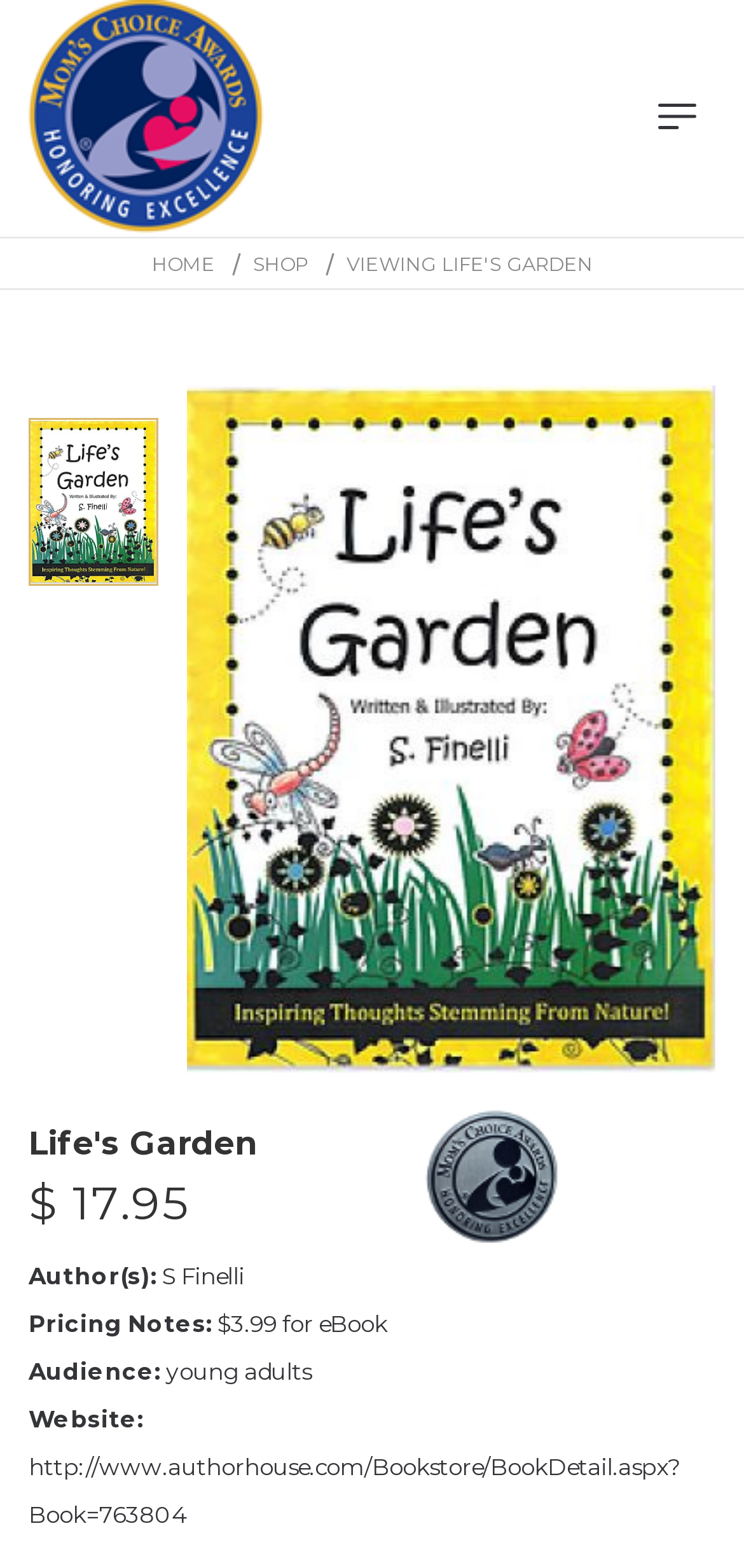Answer the question using only a single word or phrase: 
What is the name of the author?

S Finelli